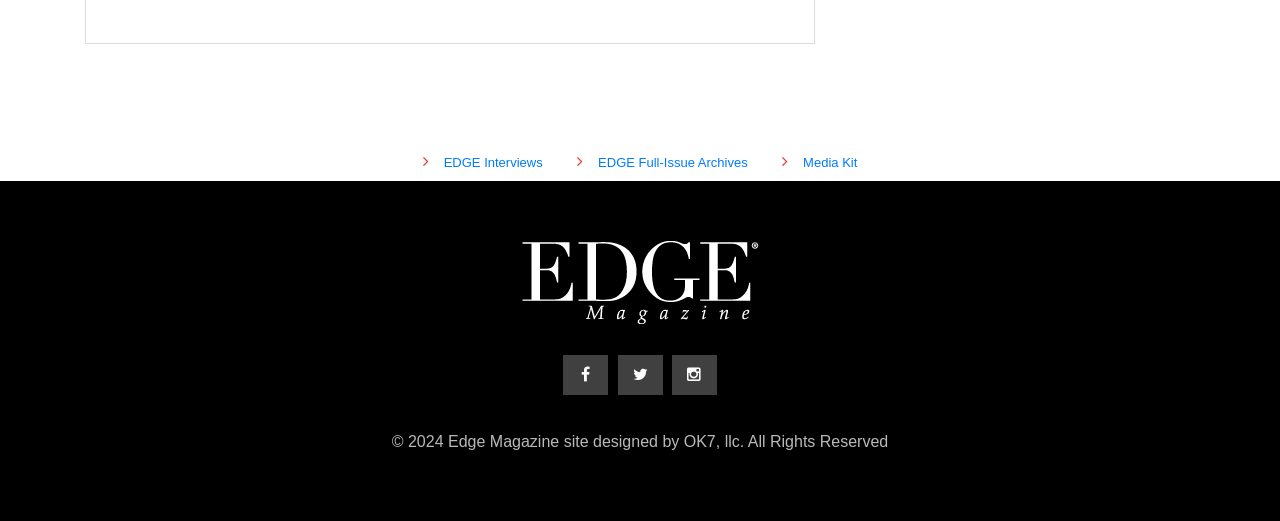Provide the bounding box coordinates for the UI element that is described as: "title="instagram"".

[0.525, 0.682, 0.56, 0.758]